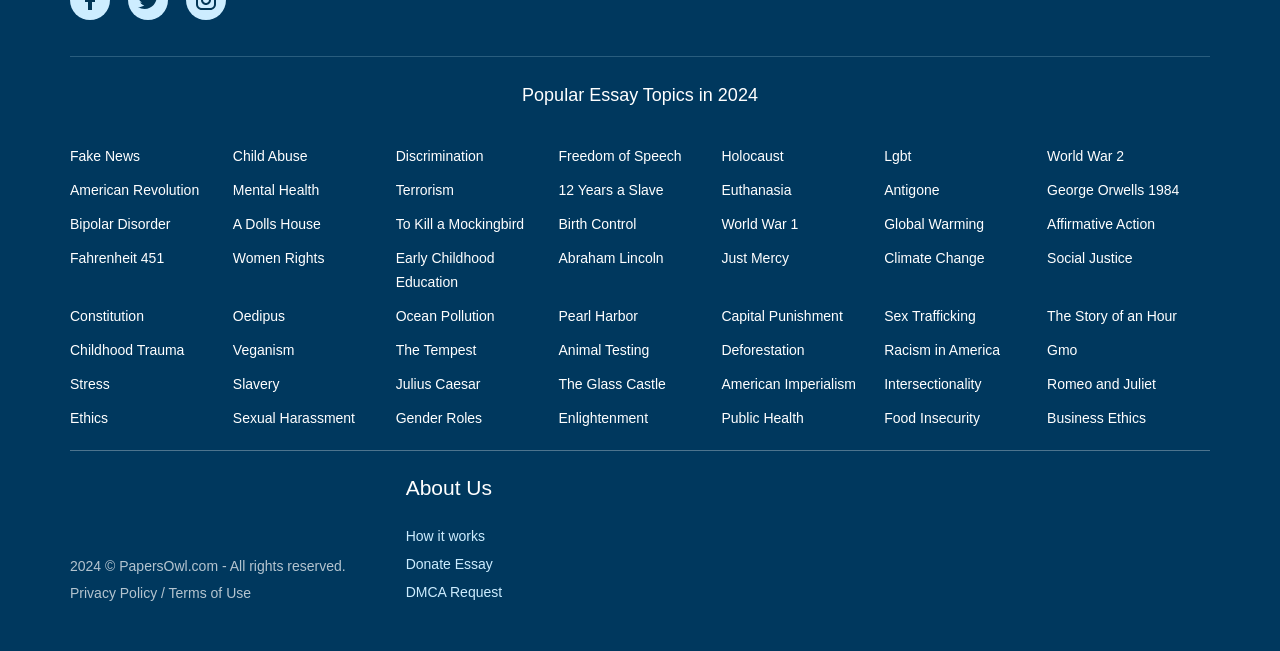Answer the following in one word or a short phrase: 
How many links are there in the first row?

9